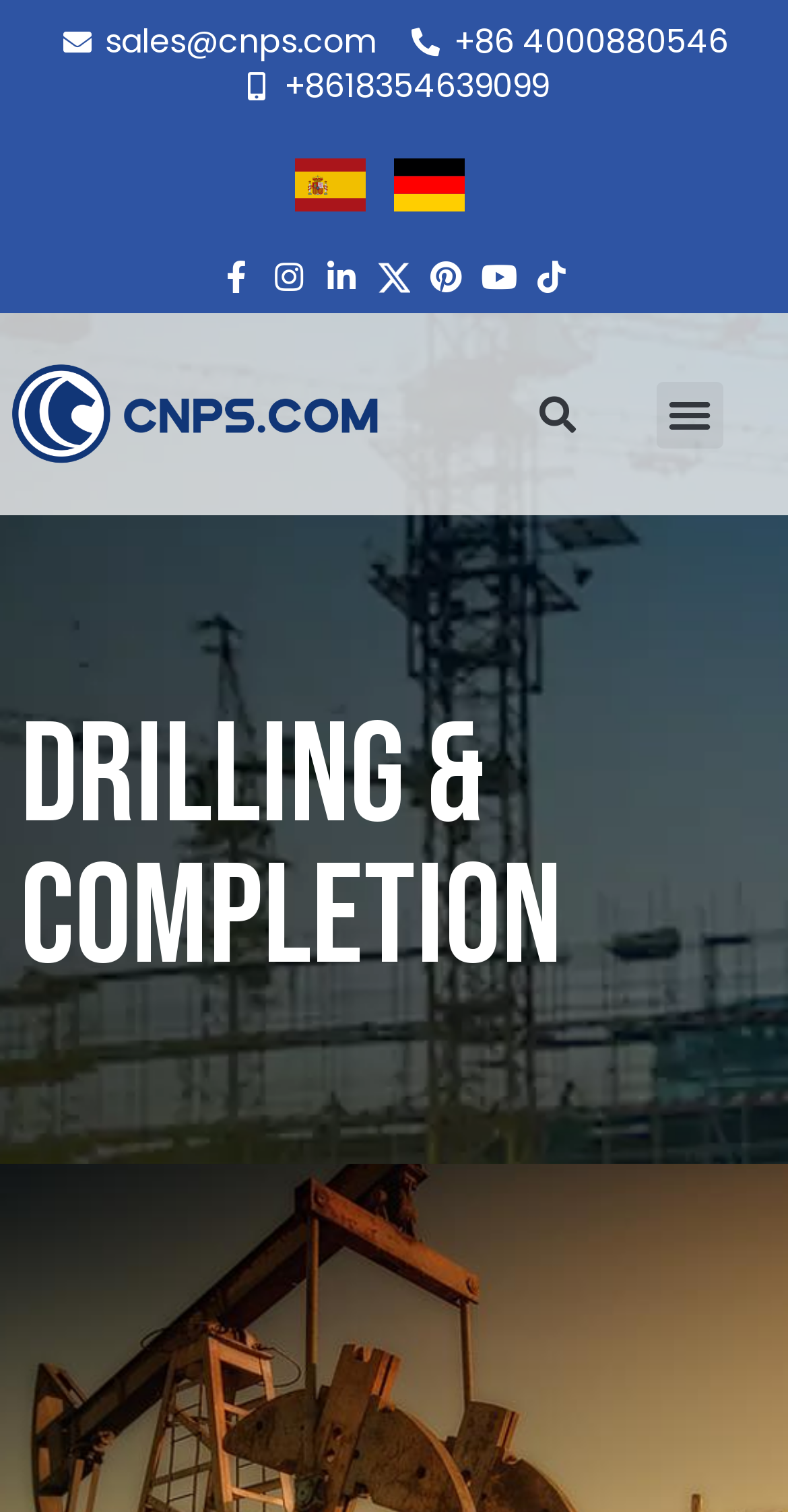Determine the bounding box coordinates of the clickable element necessary to fulfill the instruction: "Visit our Facebook page". Provide the coordinates as four float numbers within the 0 to 1 range, i.e., [left, top, right, bottom].

[0.279, 0.172, 0.321, 0.193]